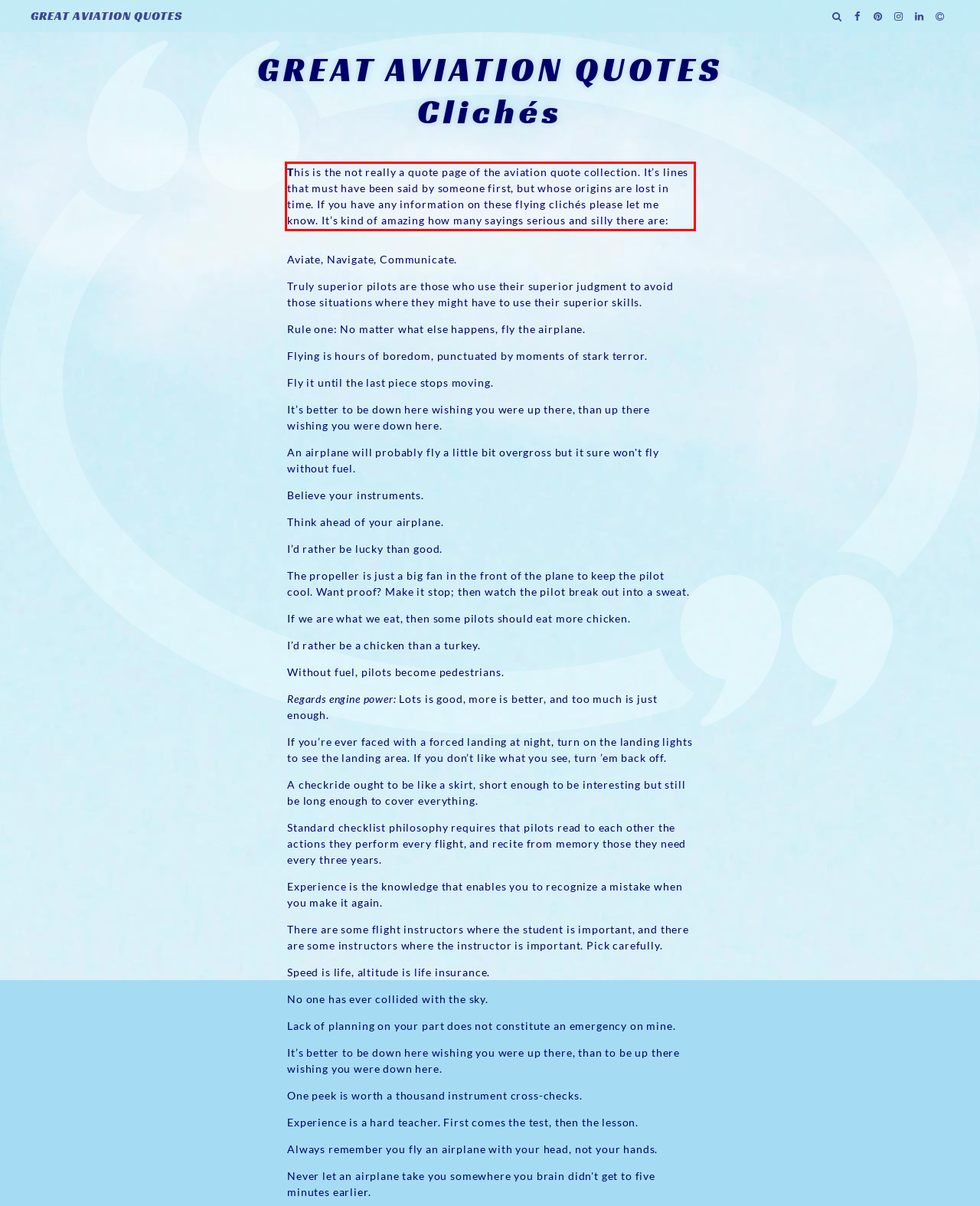With the given screenshot of a webpage, locate the red rectangle bounding box and extract the text content using OCR.

This is the not really a quote page of the aviation quote collection. It’s lines that must have been said by someone first, but whose origins are lost in time. If you have any information on these flying clichés please let me know. It’s kind of amazing how many sayings serious and silly there are: